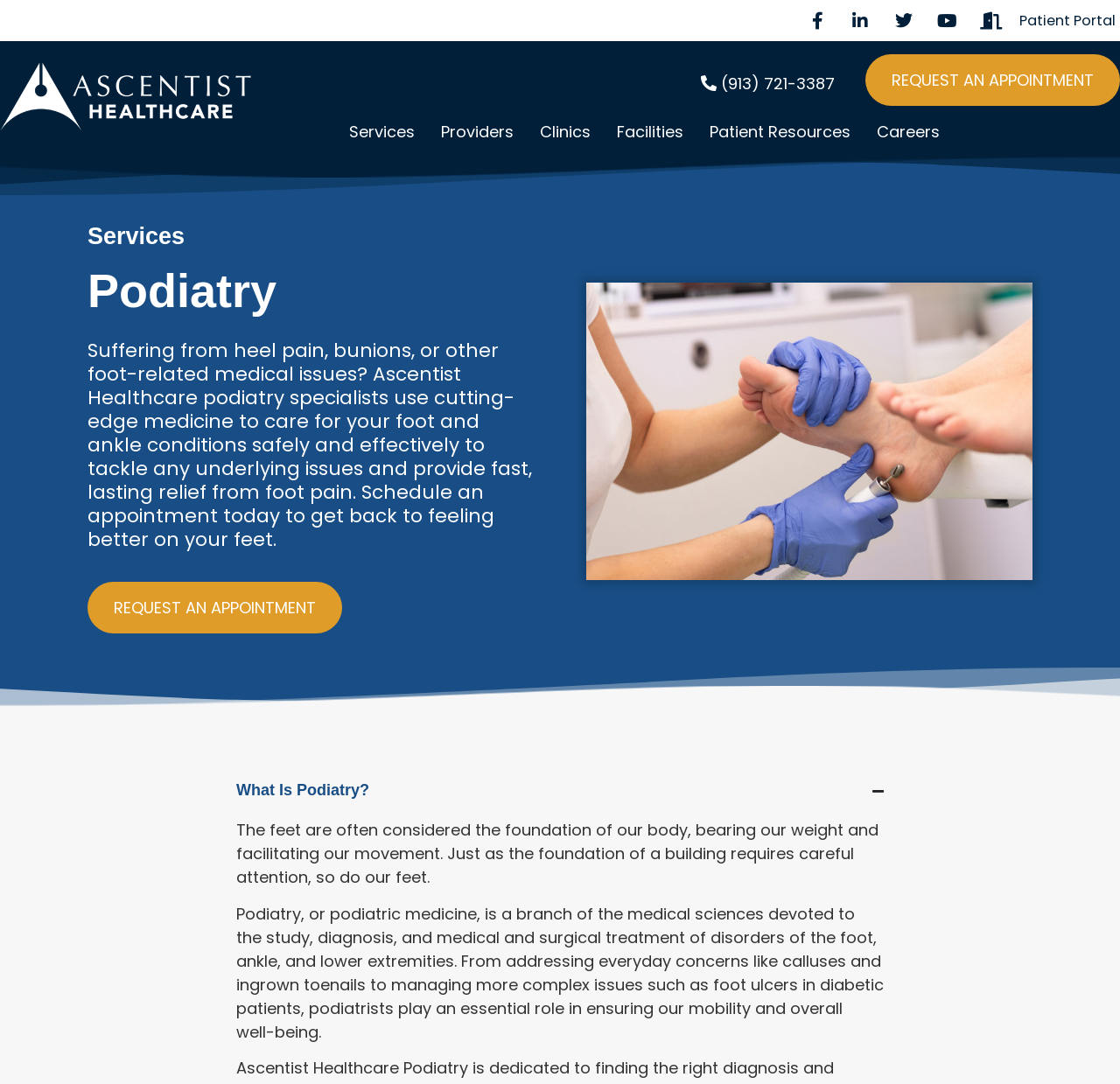How many links are in the top navigation menu?
Answer the question with a single word or phrase derived from the image.

7